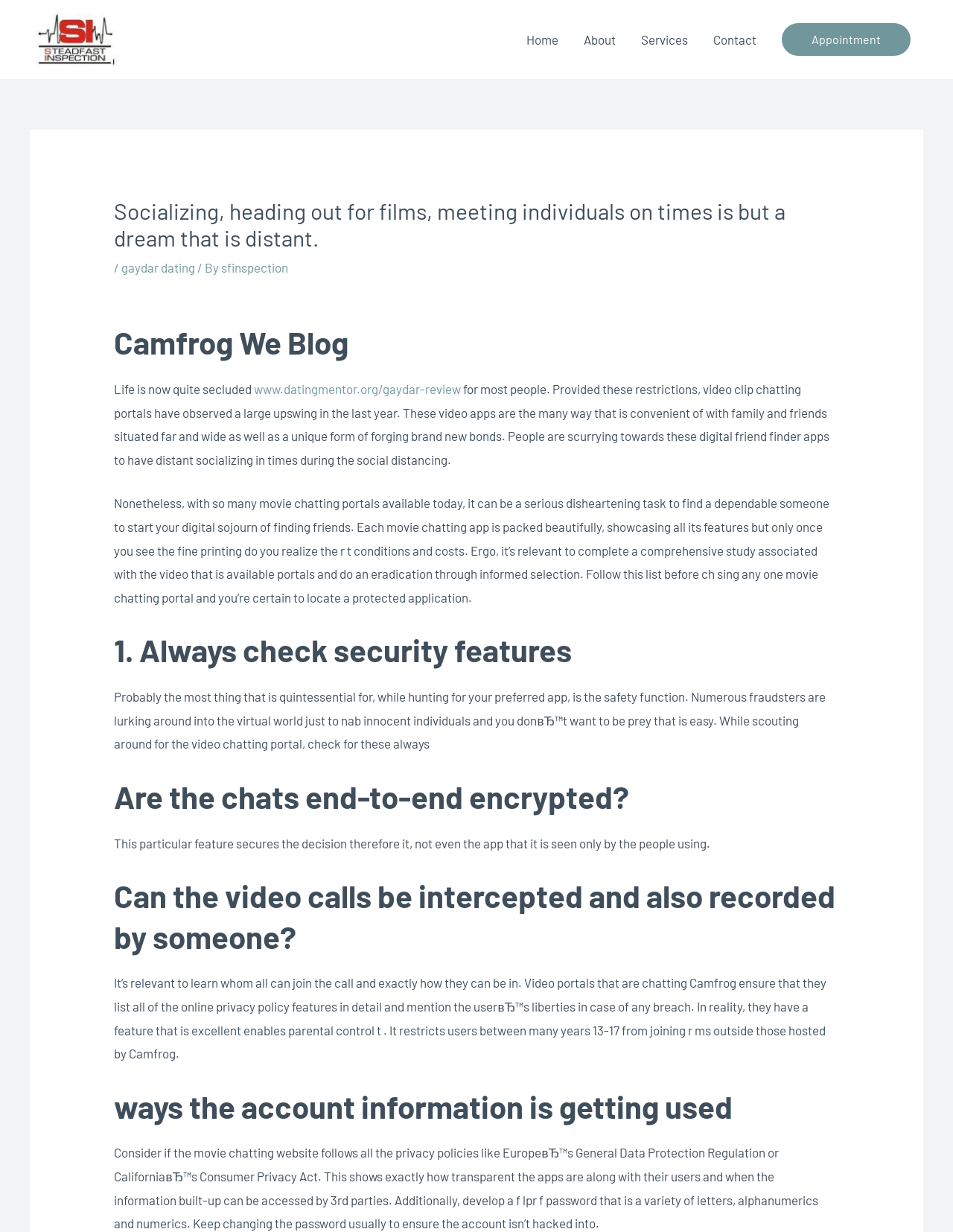Point out the bounding box coordinates of the section to click in order to follow this instruction: "Click the 'Services' link".

[0.659, 0.011, 0.735, 0.053]